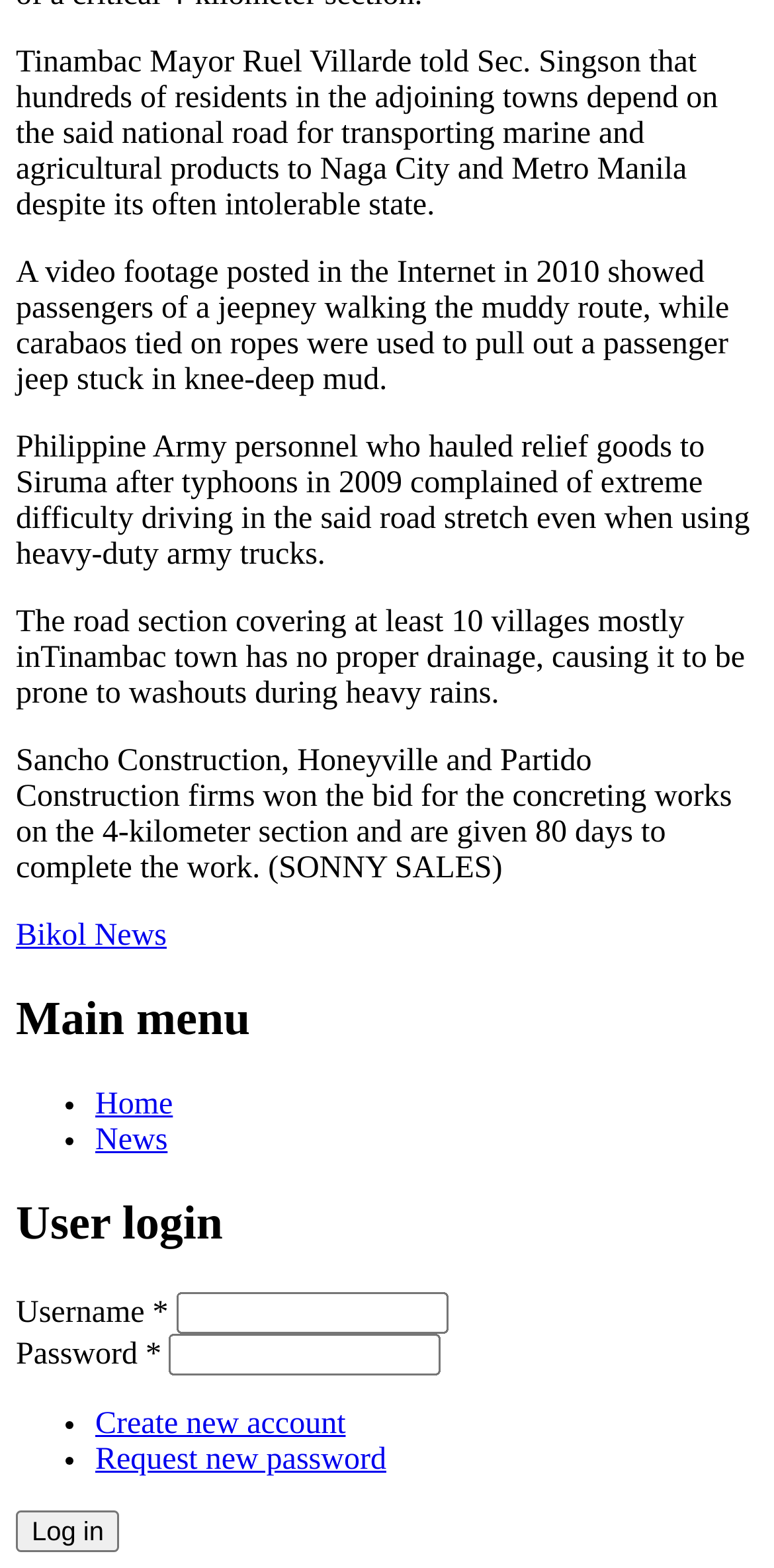How many days are given to complete the concreting works?
Refer to the image and provide a concise answer in one word or phrase.

80 days